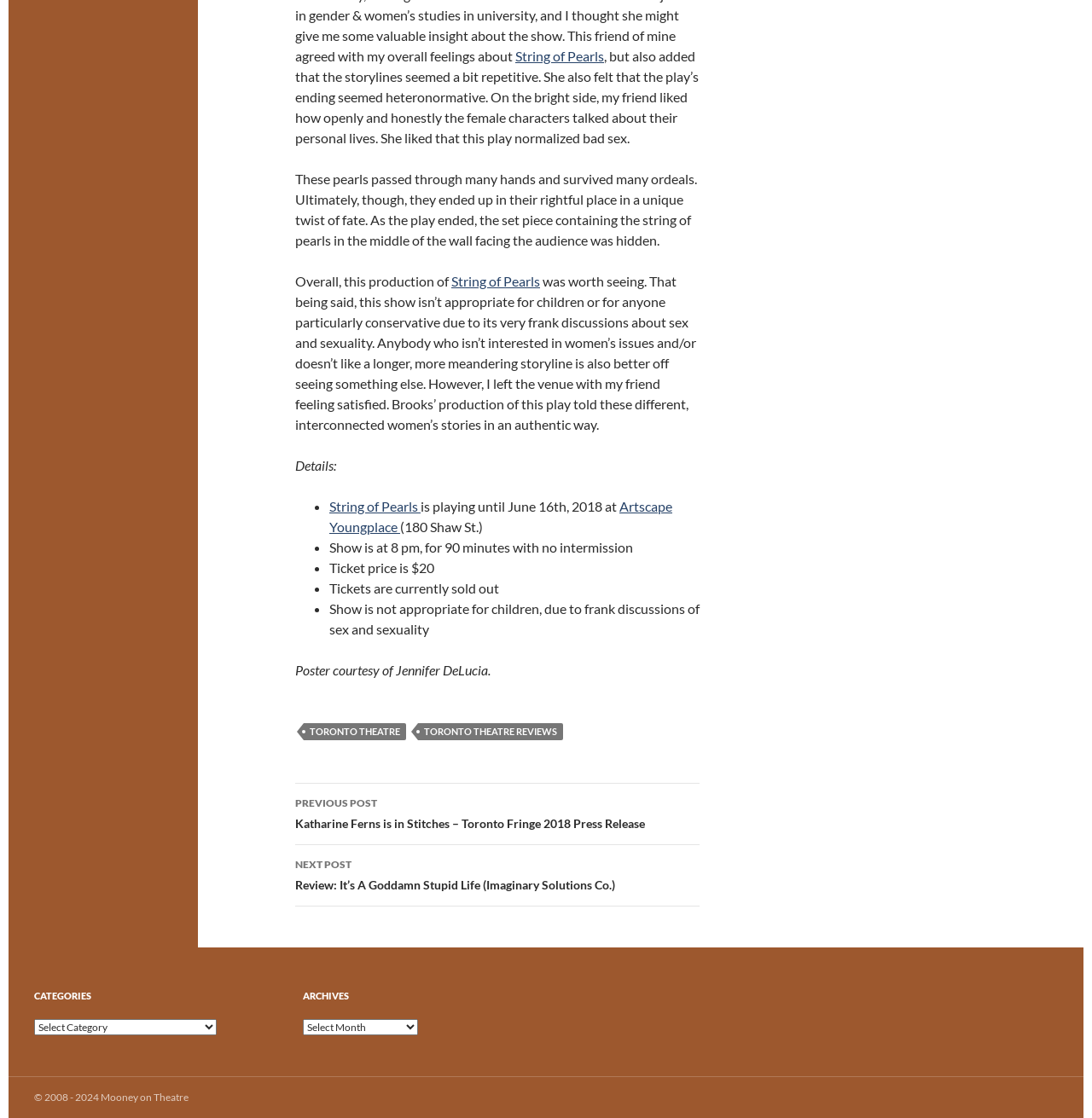Specify the bounding box coordinates of the element's area that should be clicked to execute the given instruction: "Get tickets to the show at Artscape Youngplace". The coordinates should be four float numbers between 0 and 1, i.e., [left, top, right, bottom].

[0.302, 0.445, 0.616, 0.478]